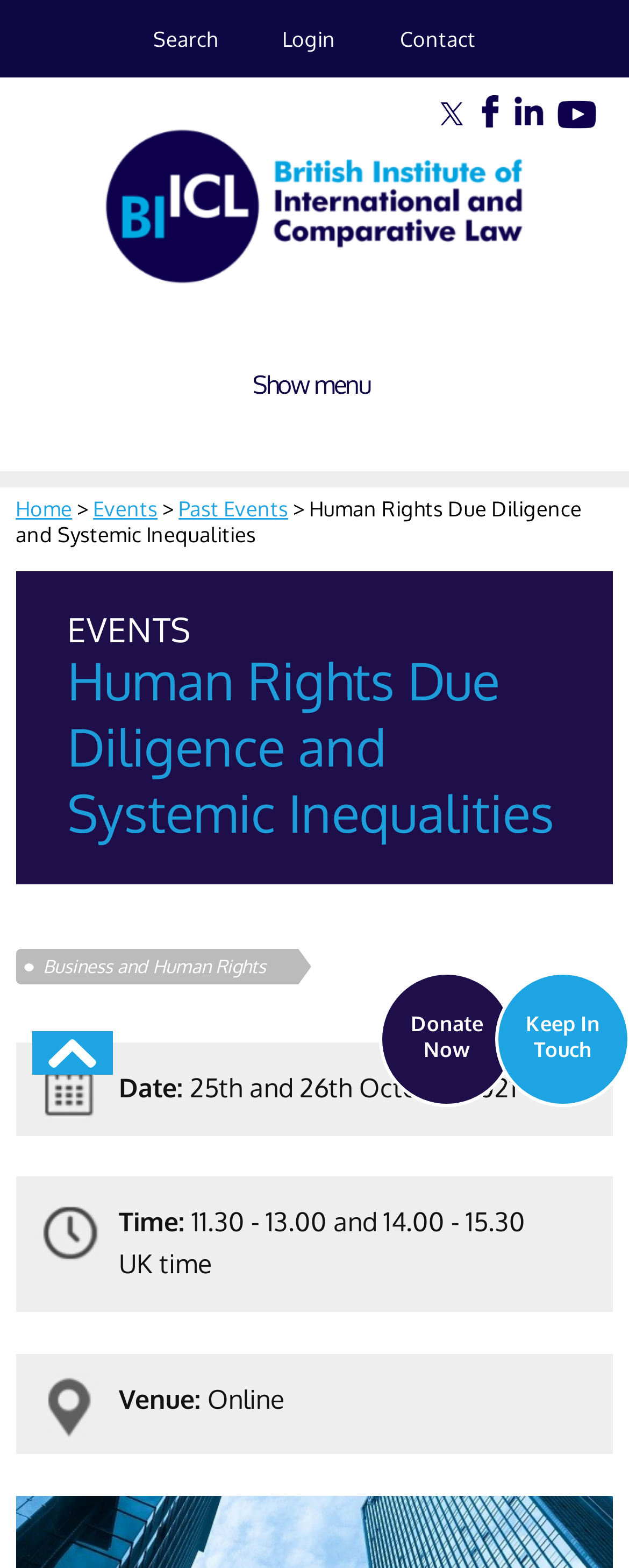Using the element description: "Login", determine the bounding box coordinates for the specified UI element. The coordinates should be four float numbers between 0 and 1, [left, top, right, bottom].

[0.449, 0.016, 0.533, 0.033]